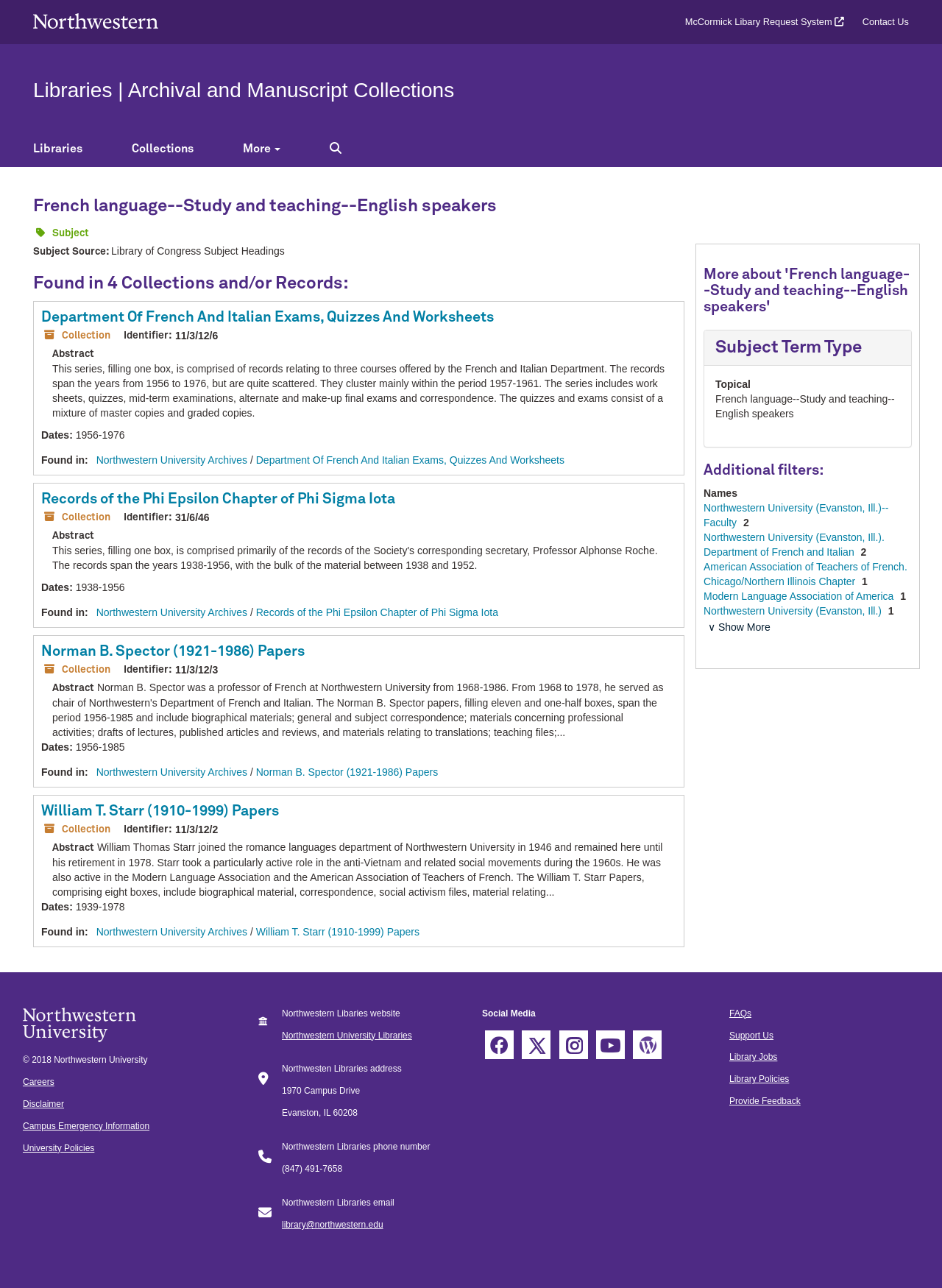Please reply with a single word or brief phrase to the question: 
How many collections are found?

4